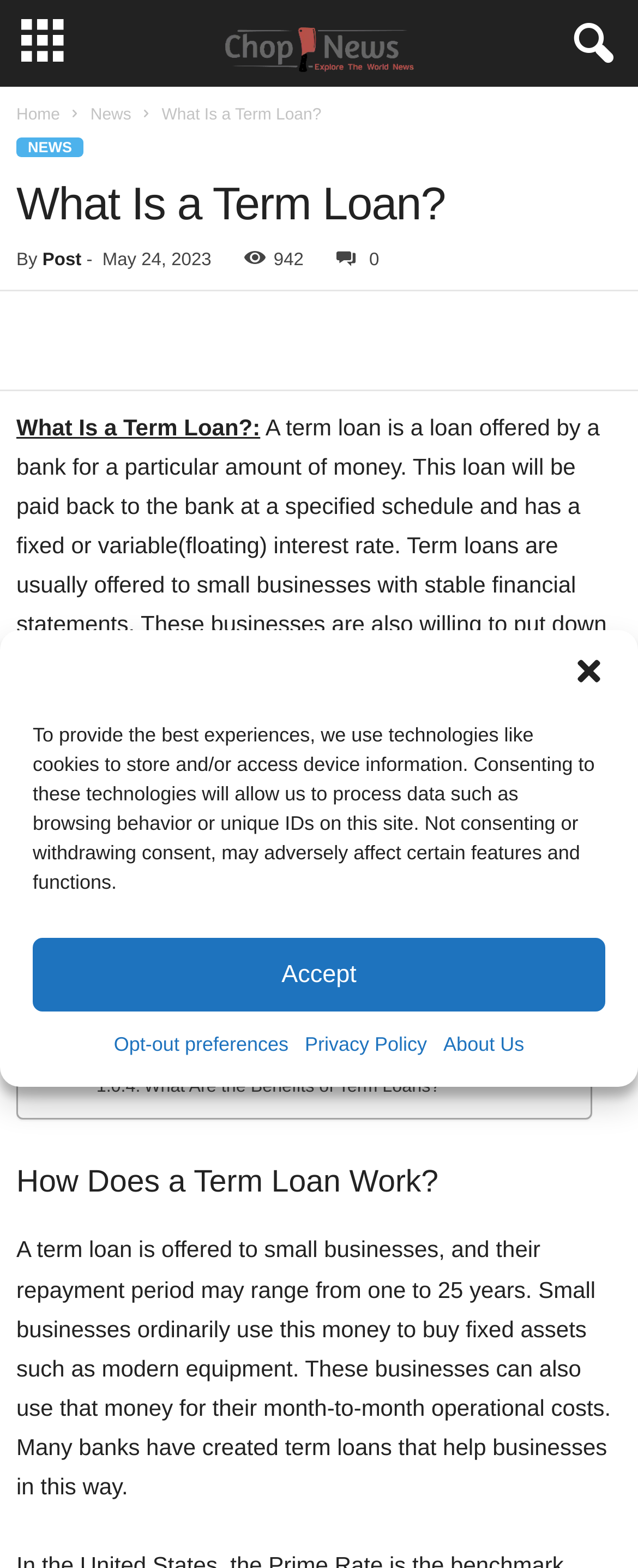Please identify the bounding box coordinates of the element on the webpage that should be clicked to follow this instruction: "Click the 'Home' link". The bounding box coordinates should be given as four float numbers between 0 and 1, formatted as [left, top, right, bottom].

[0.026, 0.068, 0.094, 0.079]